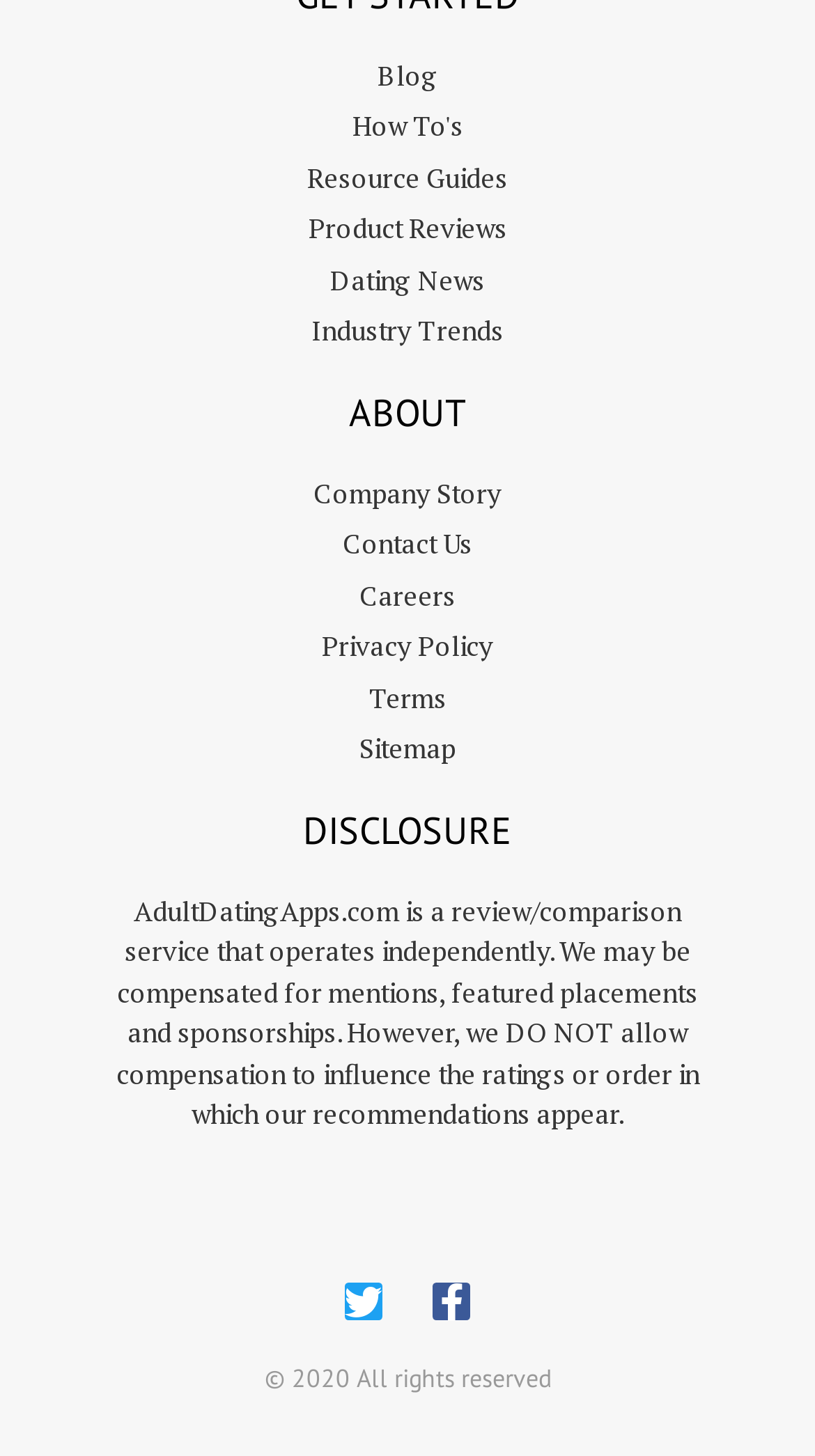What are the main categories of resources on this website?
Give a detailed explanation using the information visible in the image.

By analyzing the top section of the webpage, I found several static text elements with labels such as 'Blog', 'Resource Guides', 'Product Reviews', 'Dating News', and 'Industry Trends'. These categories seem to be the main resources offered by this website.